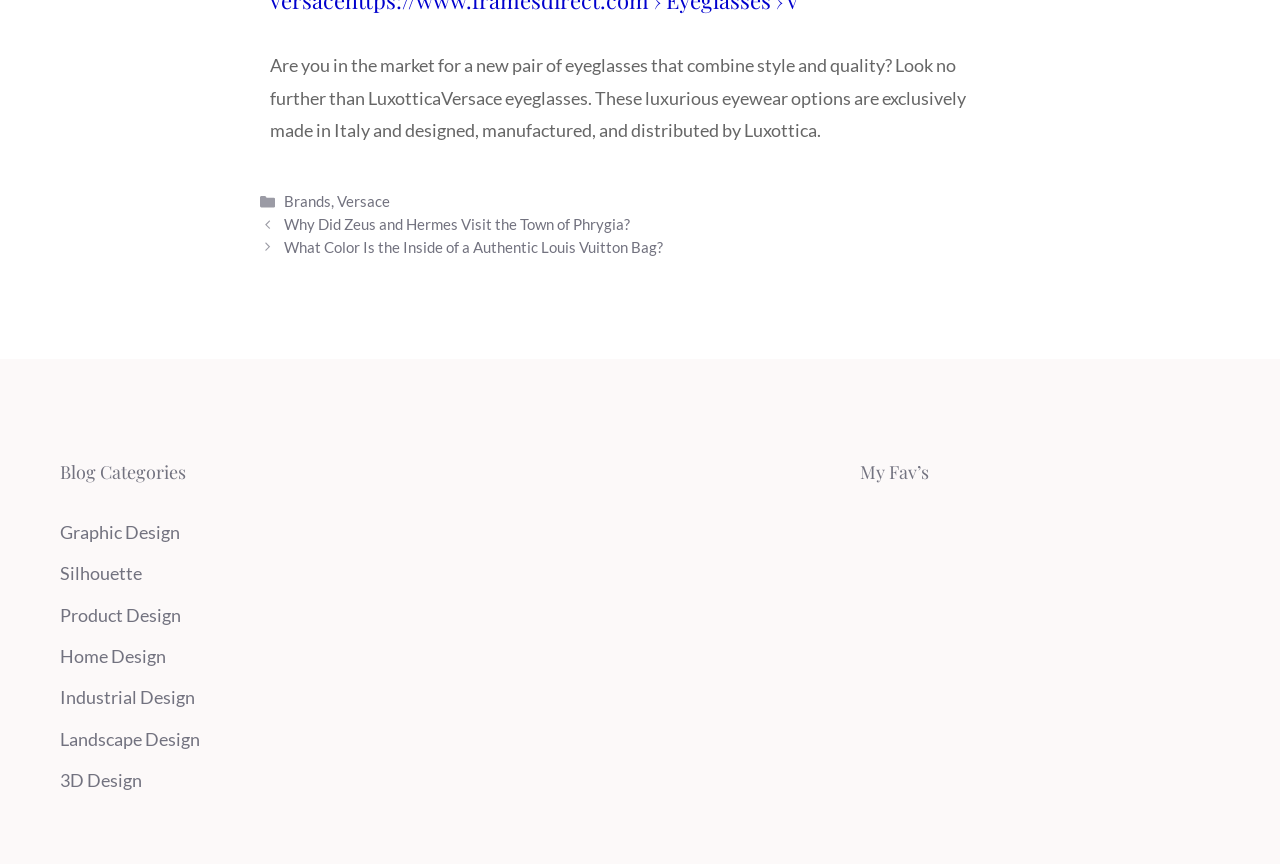Determine the bounding box coordinates of the region I should click to achieve the following instruction: "View the 'Graphic Design' category". Ensure the bounding box coordinates are four float numbers between 0 and 1, i.e., [left, top, right, bottom].

[0.047, 0.603, 0.141, 0.628]